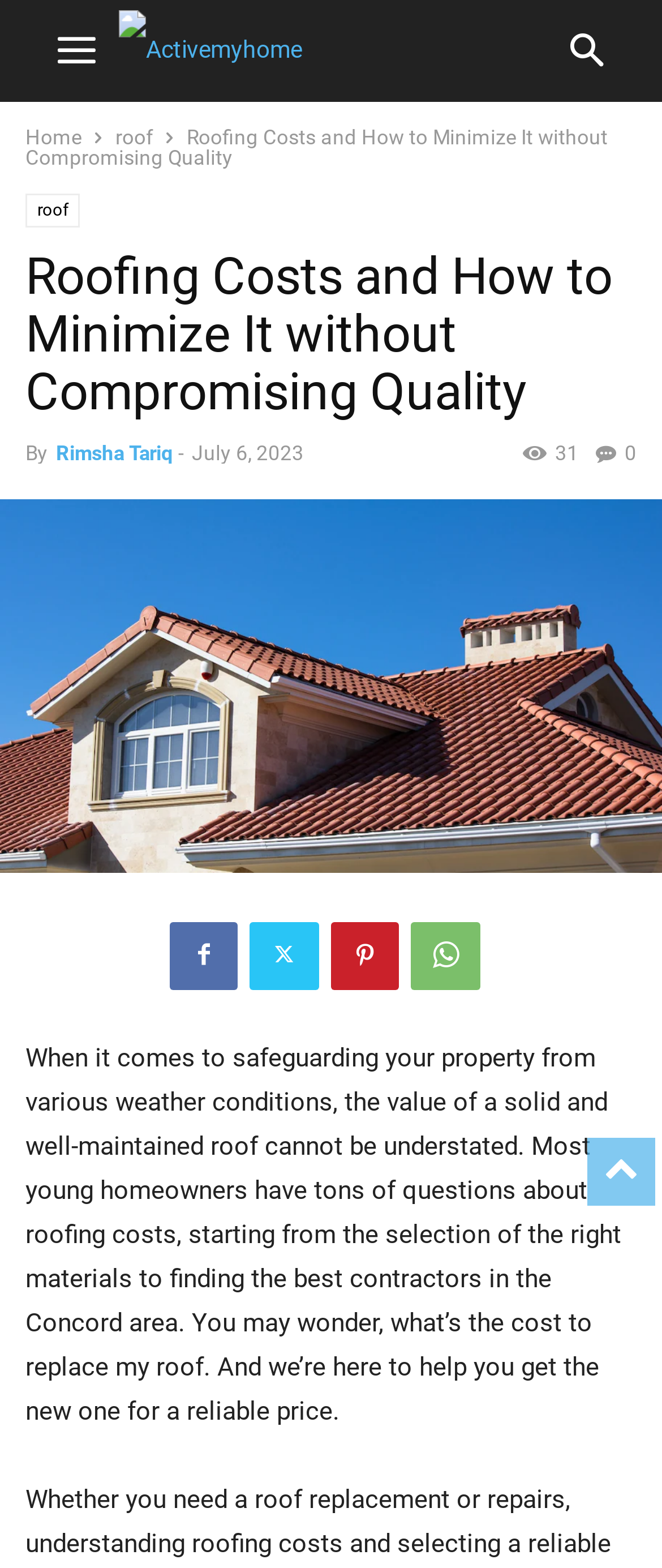Please identify the bounding box coordinates of the element that needs to be clicked to execute the following command: "Click the share button". Provide the bounding box using four float numbers between 0 and 1, formatted as [left, top, right, bottom].

[0.9, 0.282, 0.962, 0.297]